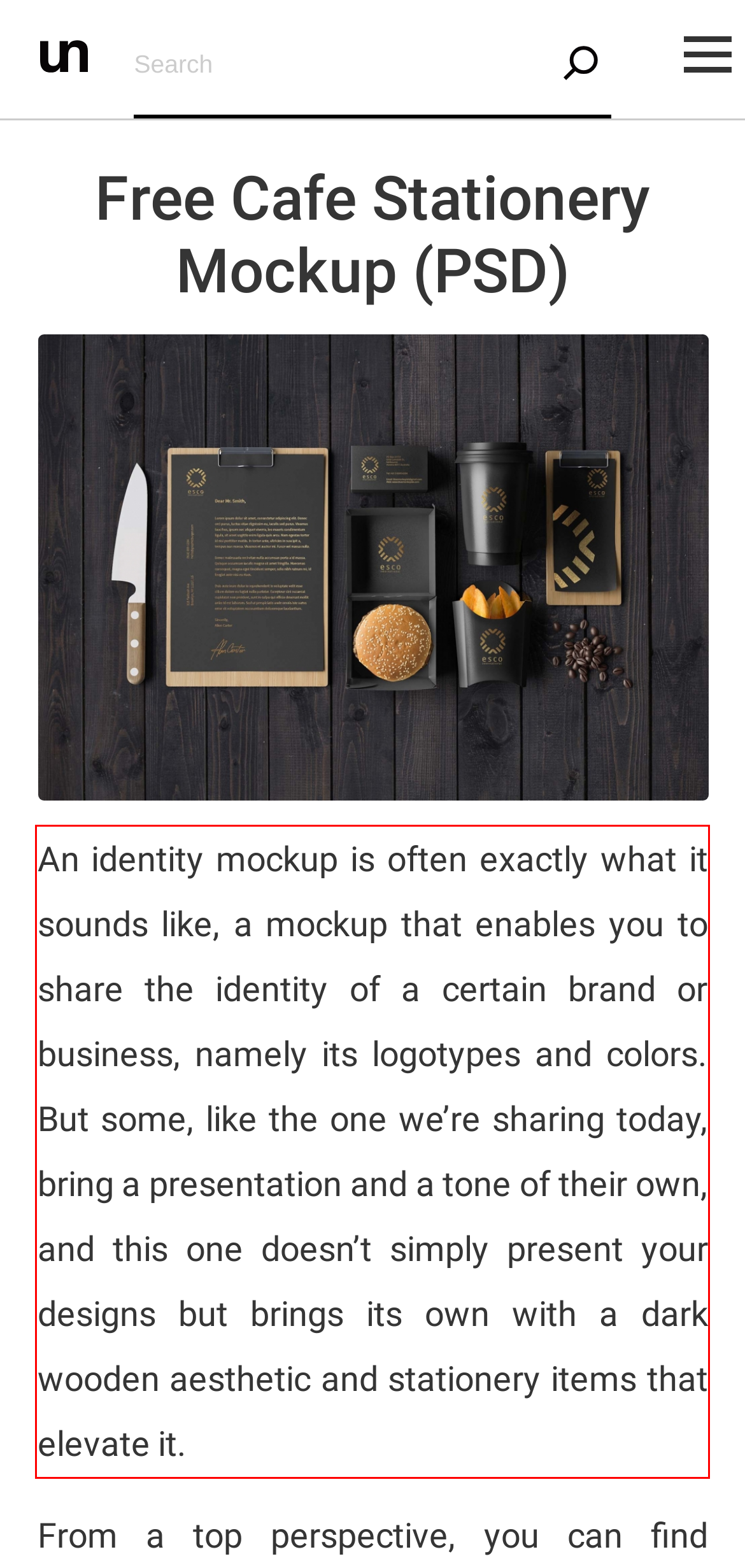Given a webpage screenshot, identify the text inside the red bounding box using OCR and extract it.

An identity mockup is often exactly what it sounds like, a mockup that enables you to share the identity of a certain brand or business, namely its logotypes and colors. But some, like the one we’re sharing today, bring a presentation and a tone of their own, and this one doesn’t simply present your designs but brings its own with a dark wooden aesthetic and stationery items that elevate it.